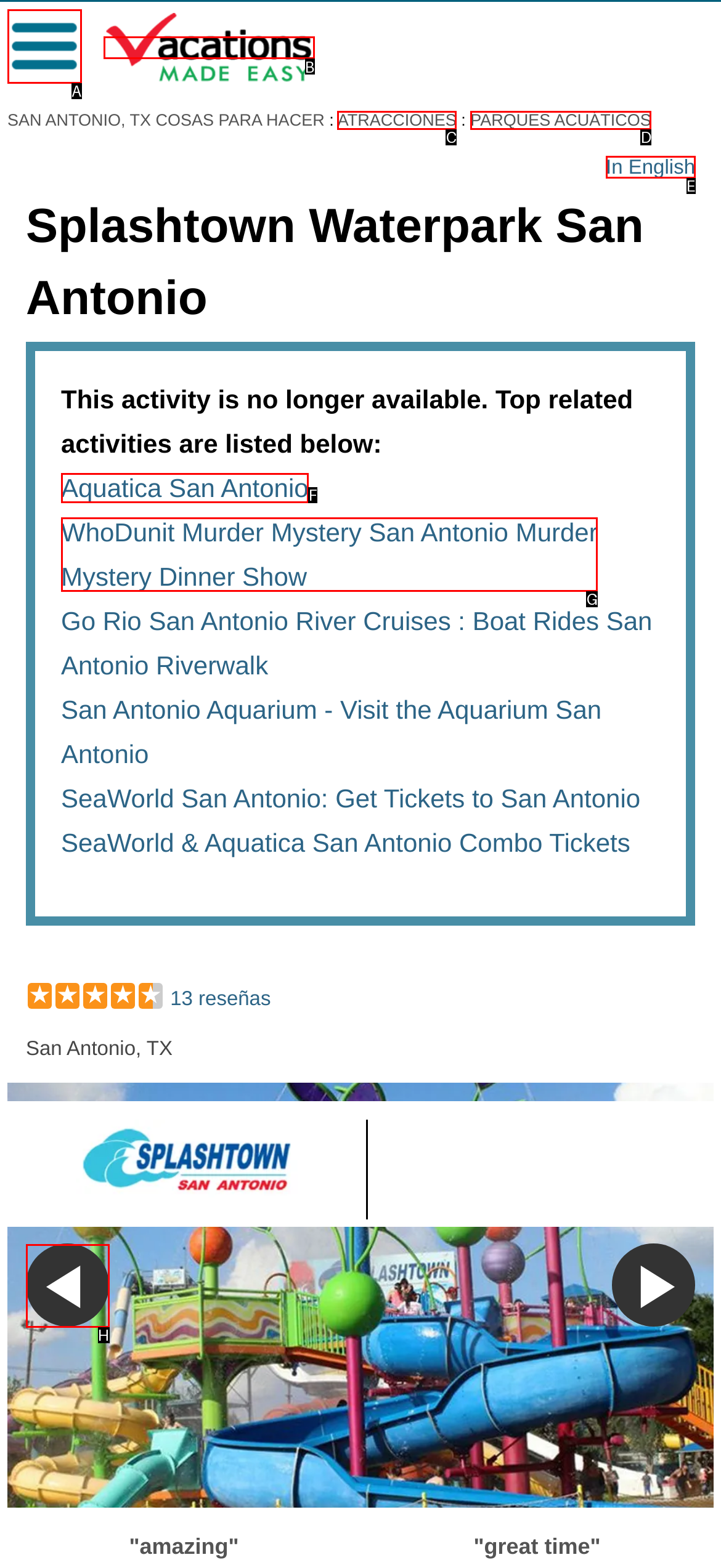Based on the element description: ATRACCIONES, choose the best matching option. Provide the letter of the option directly.

C